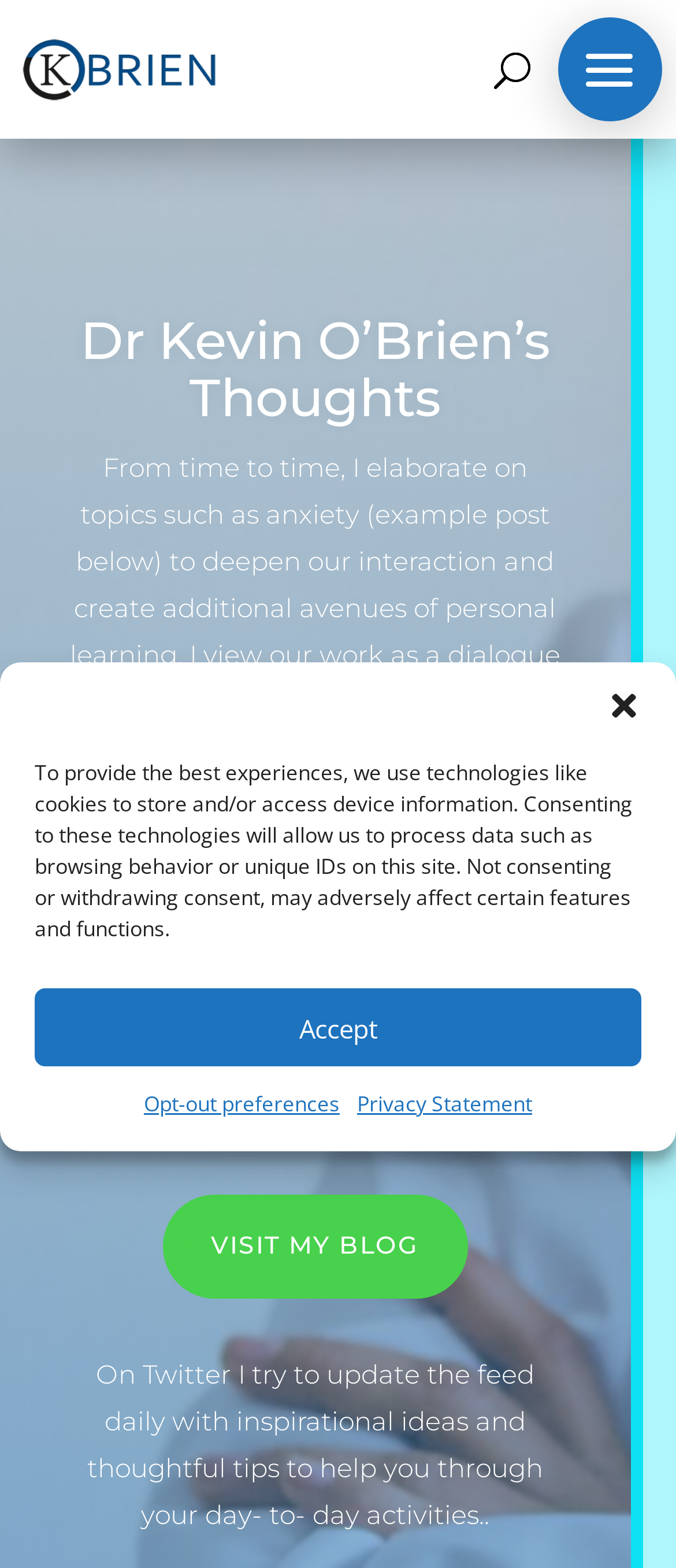Determine the bounding box coordinates for the HTML element mentioned in the following description: "Visit my blog". The coordinates should be a list of four floats ranging from 0 to 1, represented as [left, top, right, bottom].

[0.24, 0.762, 0.692, 0.828]